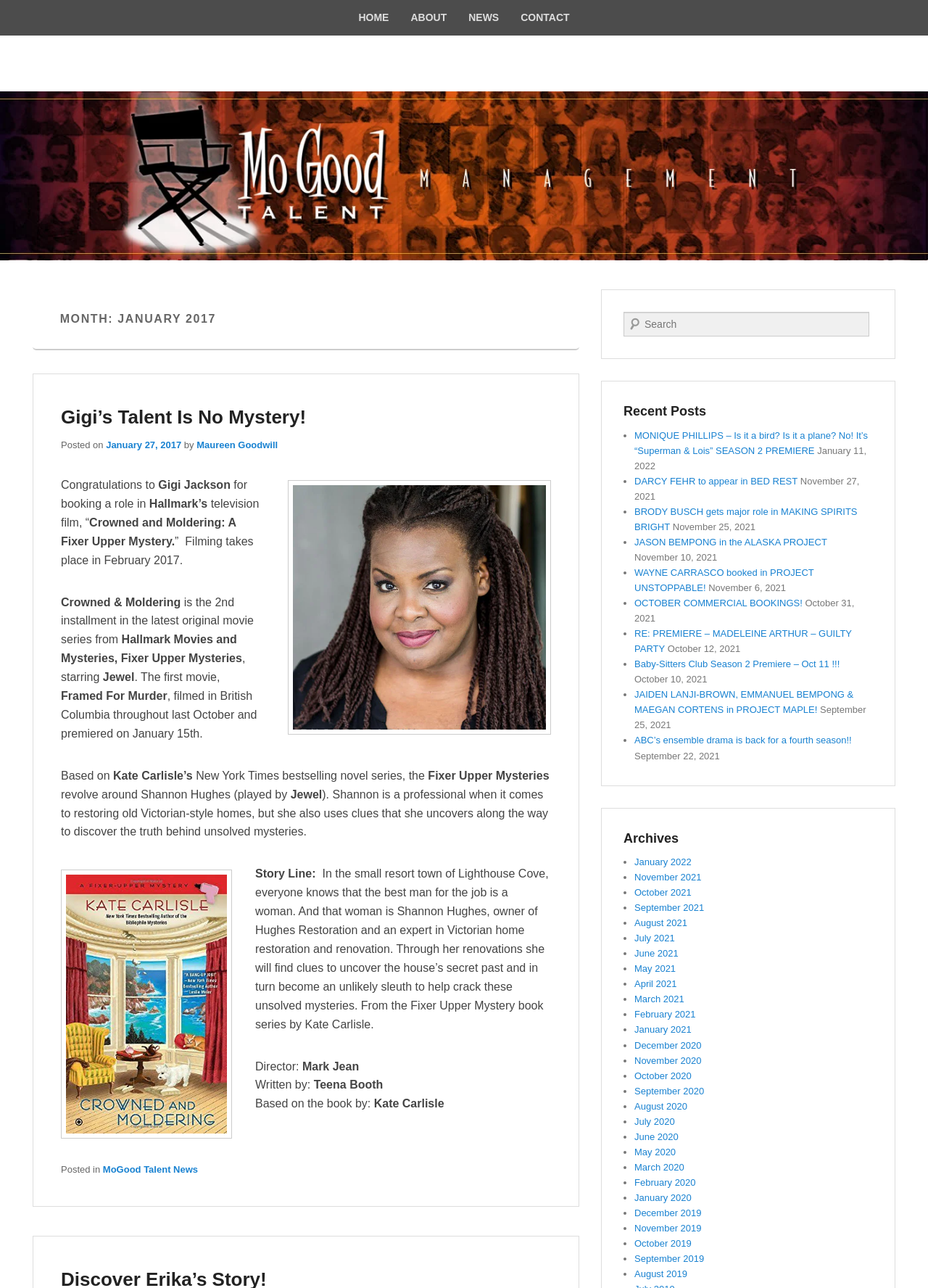Extract the primary heading text from the webpage.

MONTH: JANUARY 2017